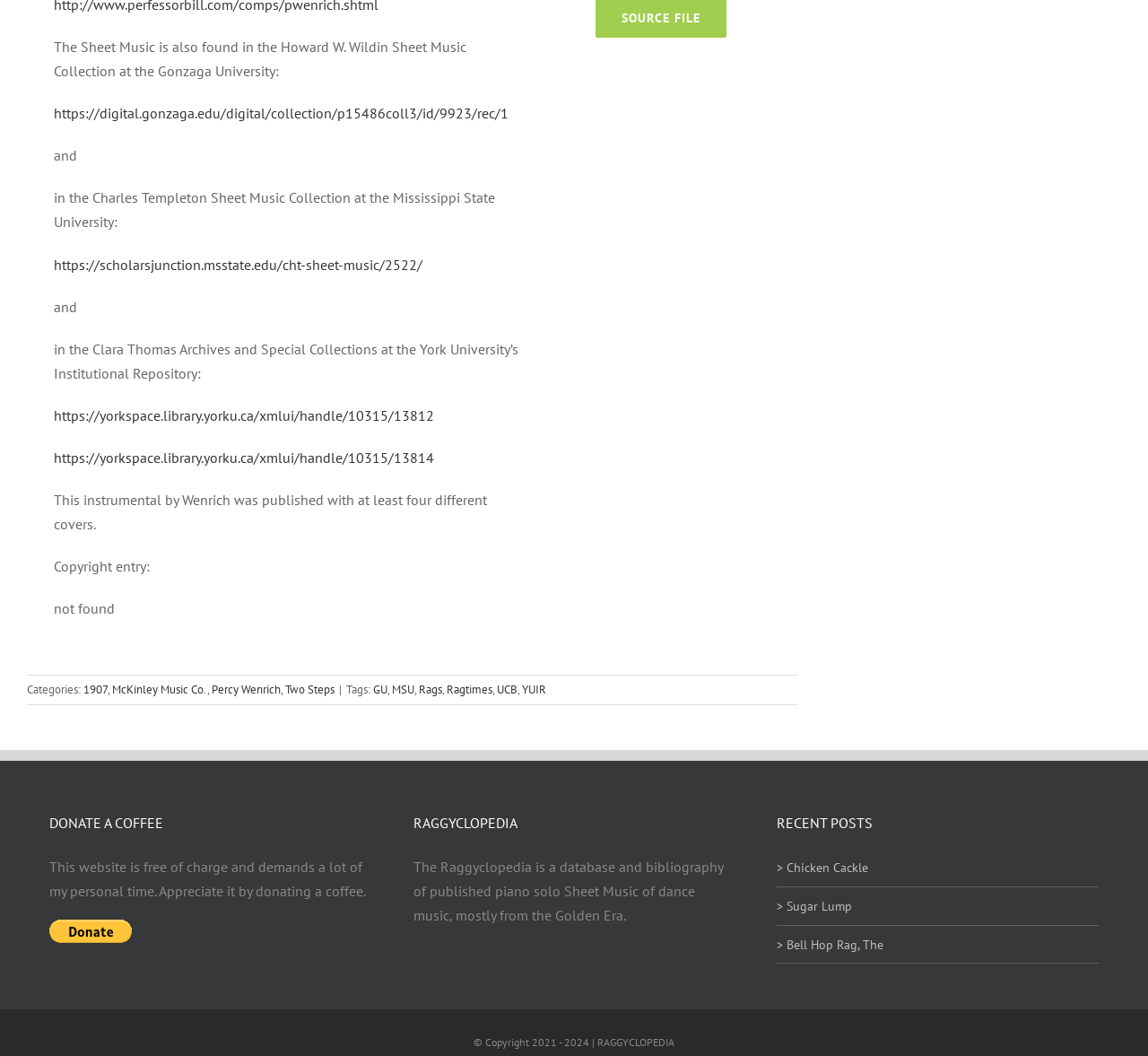Given the element description "Two Steps", identify the bounding box of the corresponding UI element.

[0.248, 0.646, 0.291, 0.66]